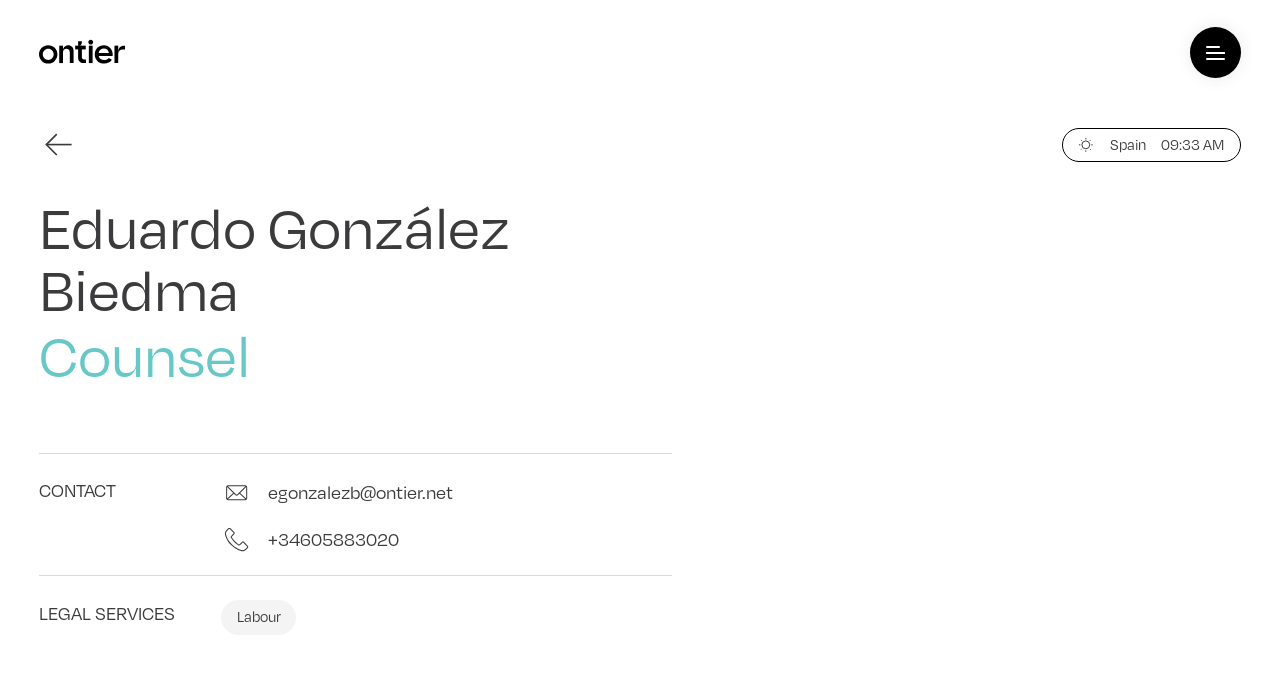For the following element description, predict the bounding box coordinates in the format (top-left x, top-left y, bottom-right x, bottom-right y). All values should be floating point numbers between 0 and 1. Description: parent_node: Bolivia name="checkbox-2"

[0.269, 0.913, 0.573, 0.99]